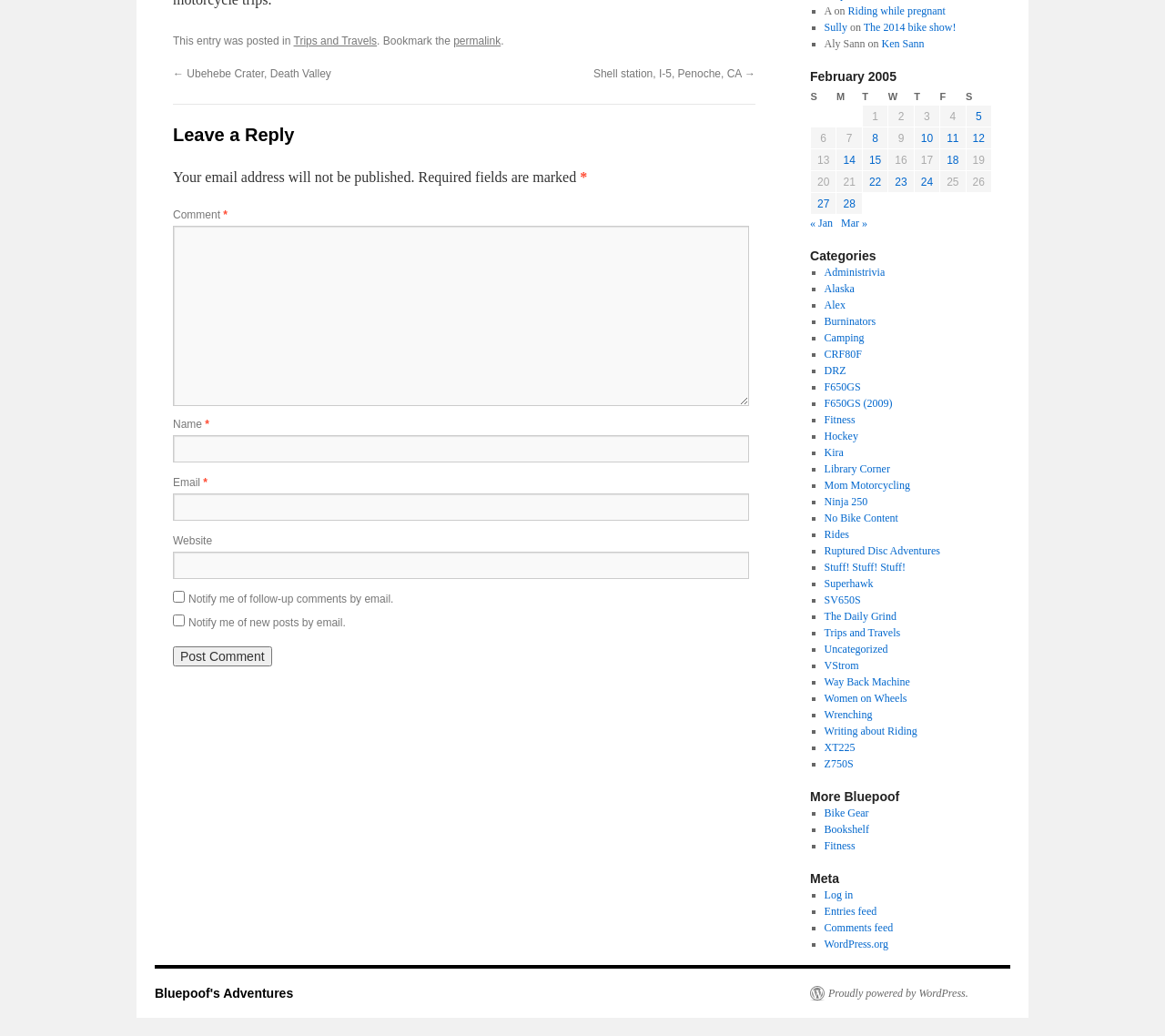Identify the bounding box of the HTML element described as: "Mom Motorcycling".

[0.707, 0.462, 0.781, 0.475]